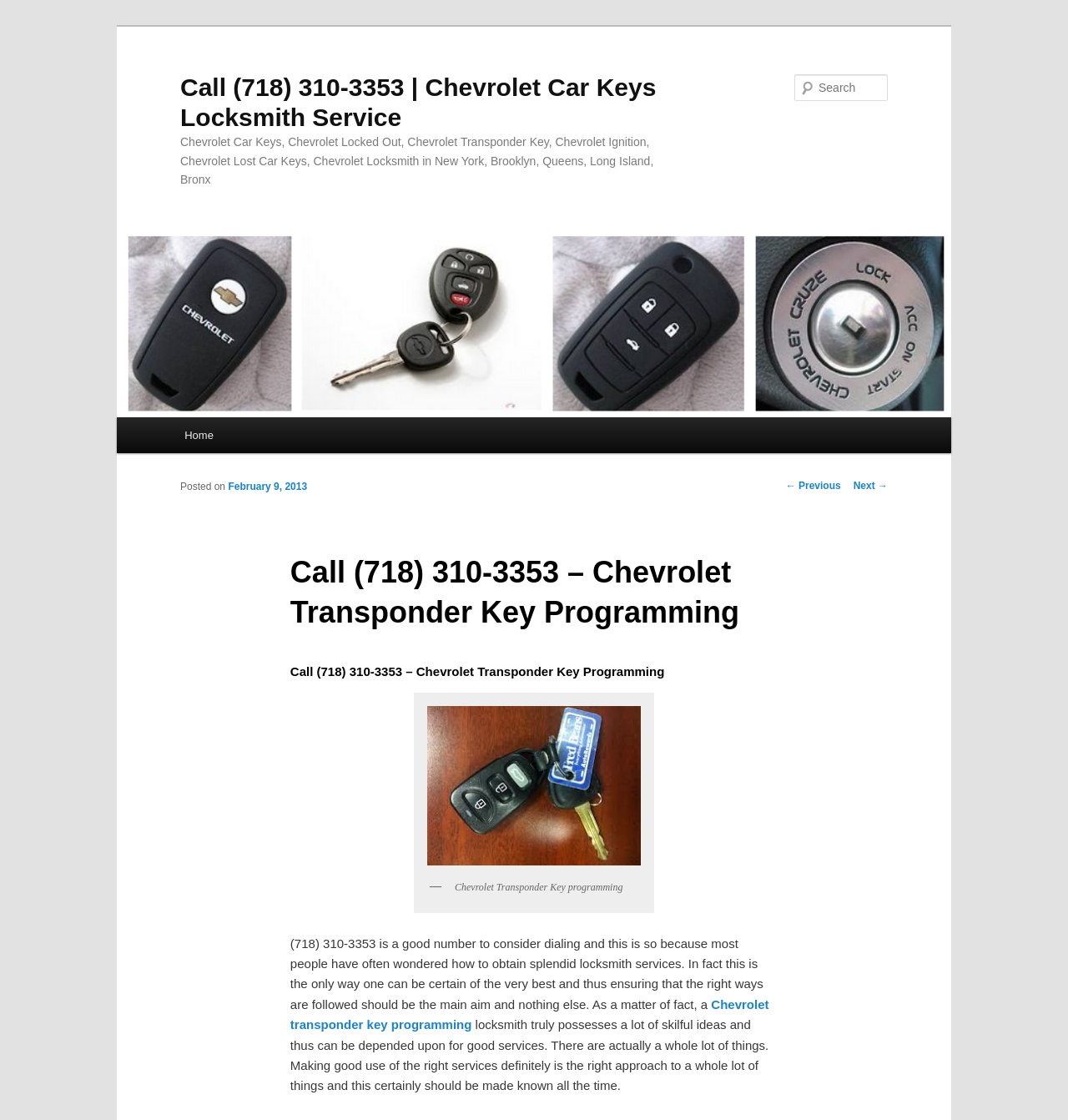Identify the bounding box coordinates for the UI element described as follows: Home. Use the format (top-left x, top-left y, bottom-right x, bottom-right y) and ensure all values are floating point numbers between 0 and 1.

[0.16, 0.373, 0.212, 0.405]